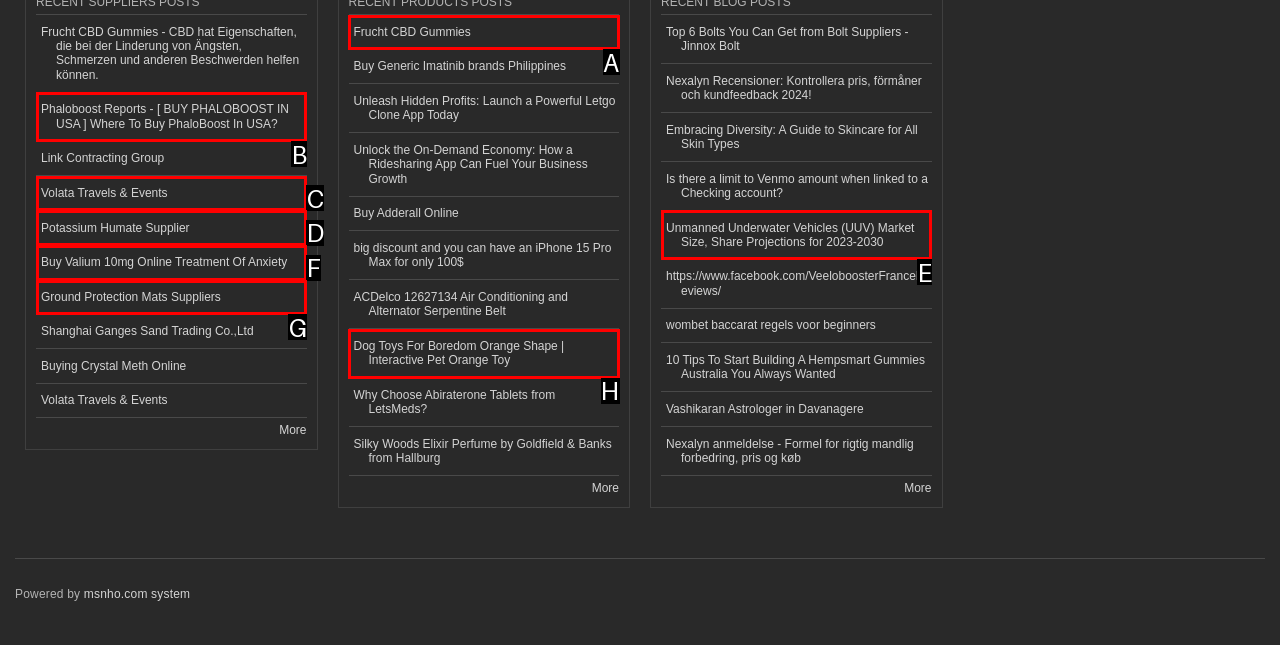Find the option that aligns with: Contact Us
Provide the letter of the corresponding option.

None